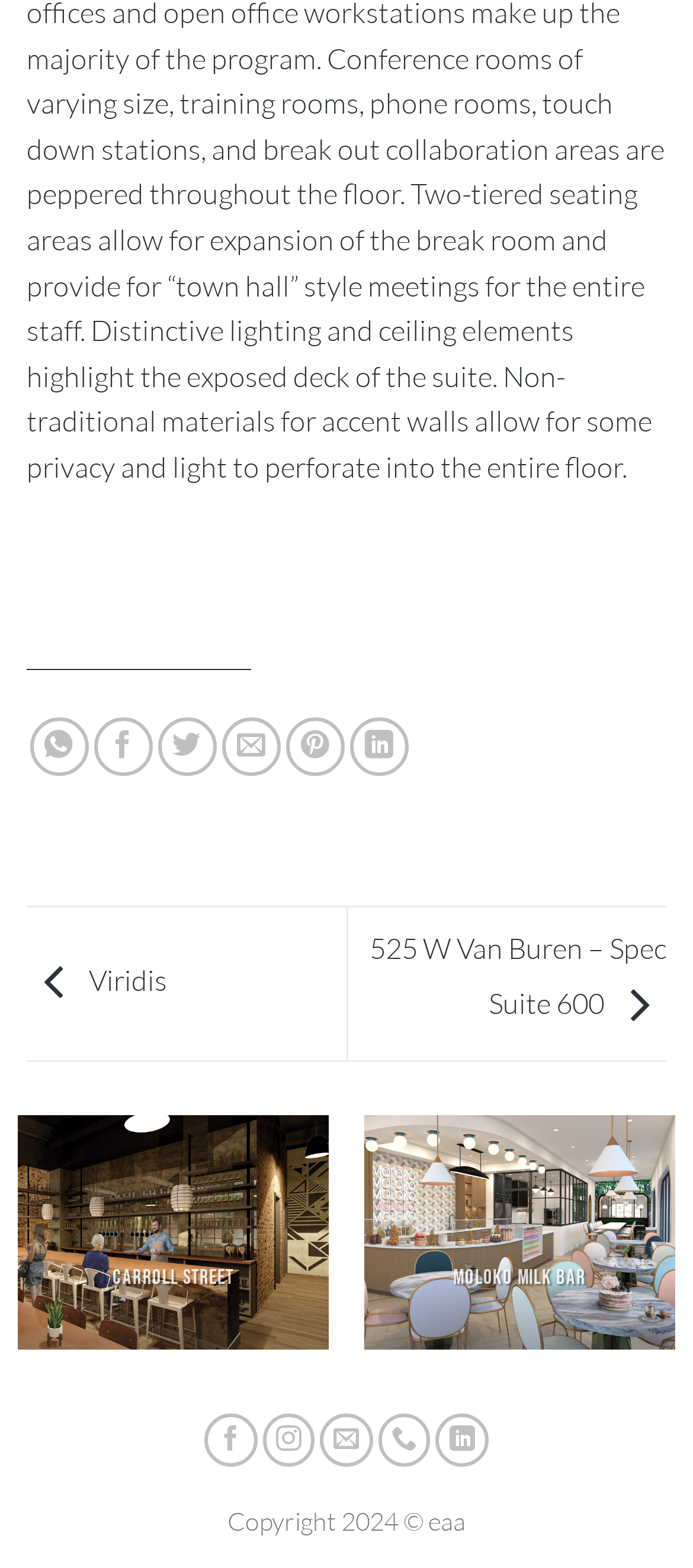Based on the visual content of the image, answer the question thoroughly: How many social media platforms can you share on?

I counted the number of social media sharing links available on the webpage, which are Share on WhatsApp, Share on Facebook, Share on Twitter, Email to a Friend, Pin on Pinterest, and Share on LinkedIn, totaling 7 platforms.